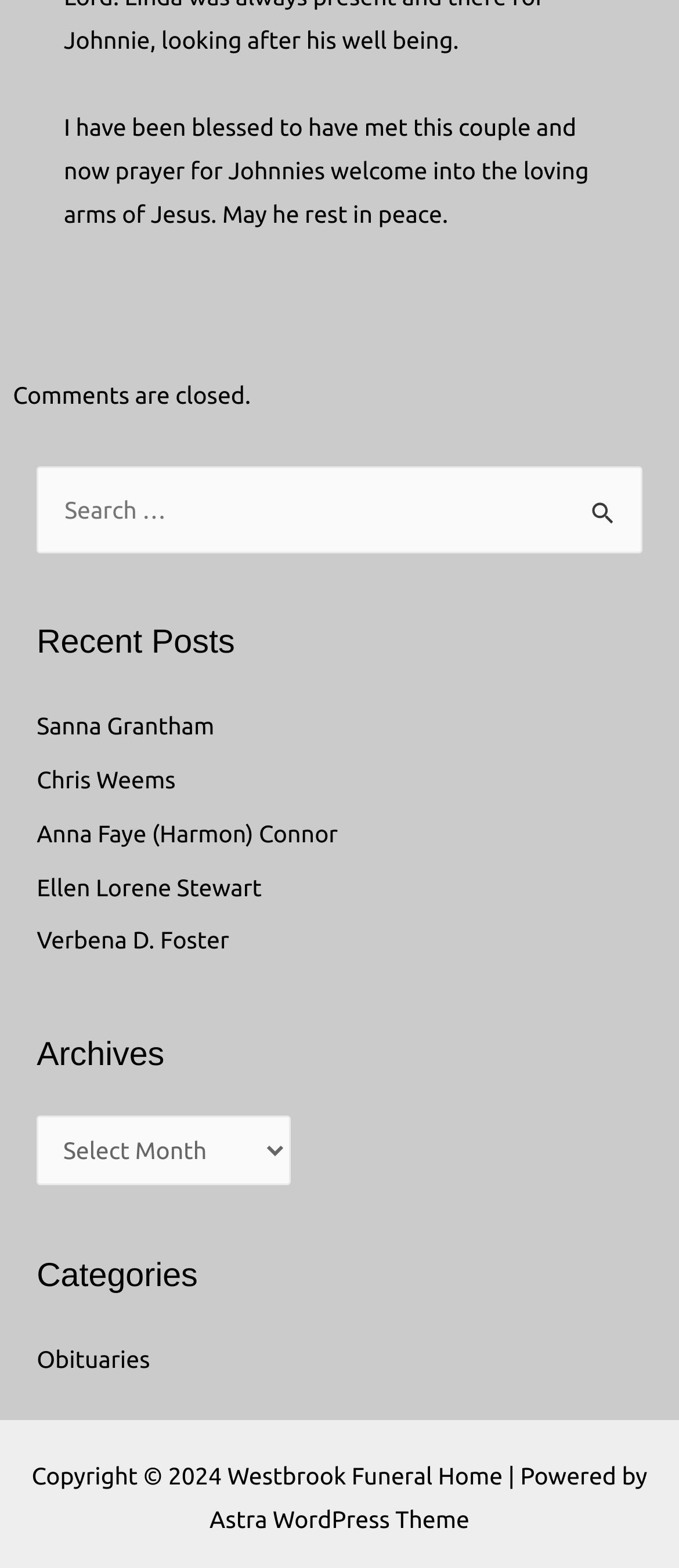Bounding box coordinates should be provided in the format (top-left x, top-left y, bottom-right x, bottom-right y) with all values between 0 and 1. Identify the bounding box for this UI element: Astra WordPress Theme

[0.308, 0.96, 0.692, 0.978]